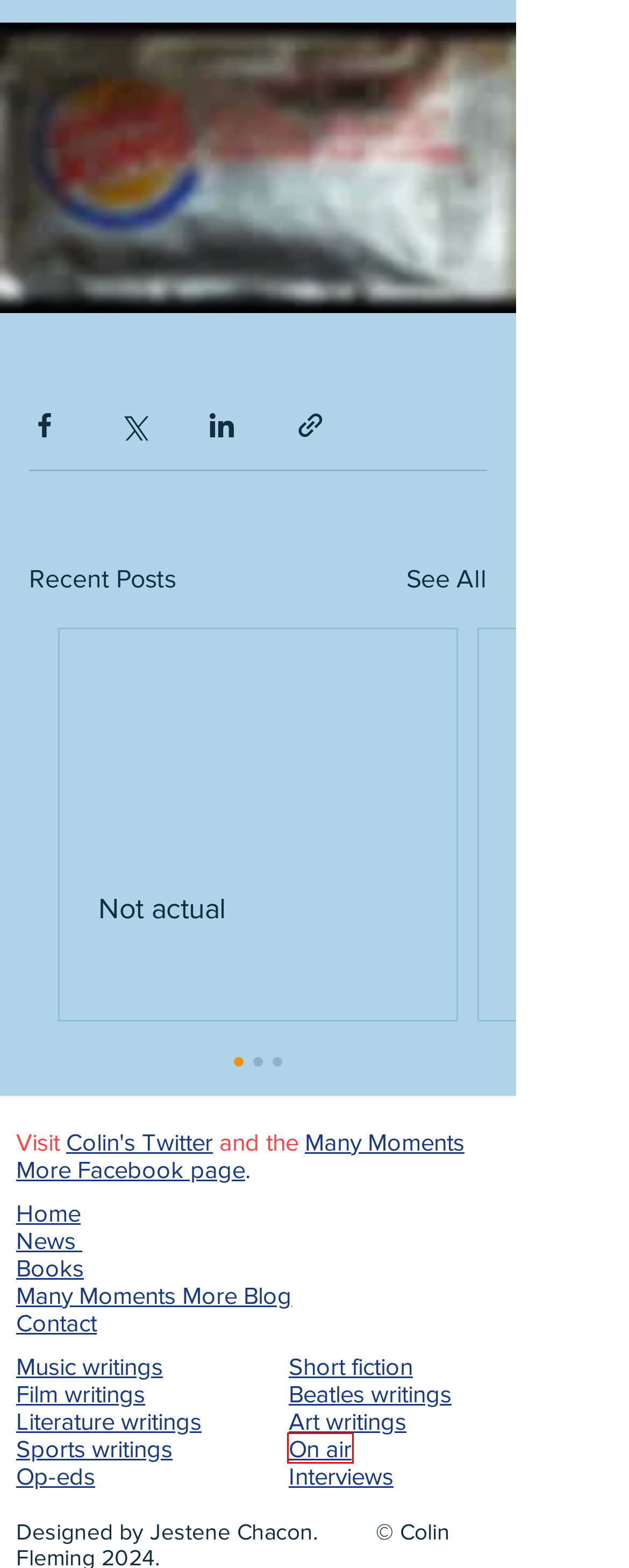Look at the screenshot of a webpage that includes a red bounding box around a UI element. Select the most appropriate webpage description that matches the page seen after clicking the highlighted element. Here are the candidates:
A. Literature writings | colinfleminglit
B. Art writings | colinfleminglit
C. Short fiction | colinfleminglit
D. On air | colinfleminglit
E. Not actual
F. Film writings | colinfleminglit
G. News | colinfleminglit
H. Music writings | colinfleminglit

D